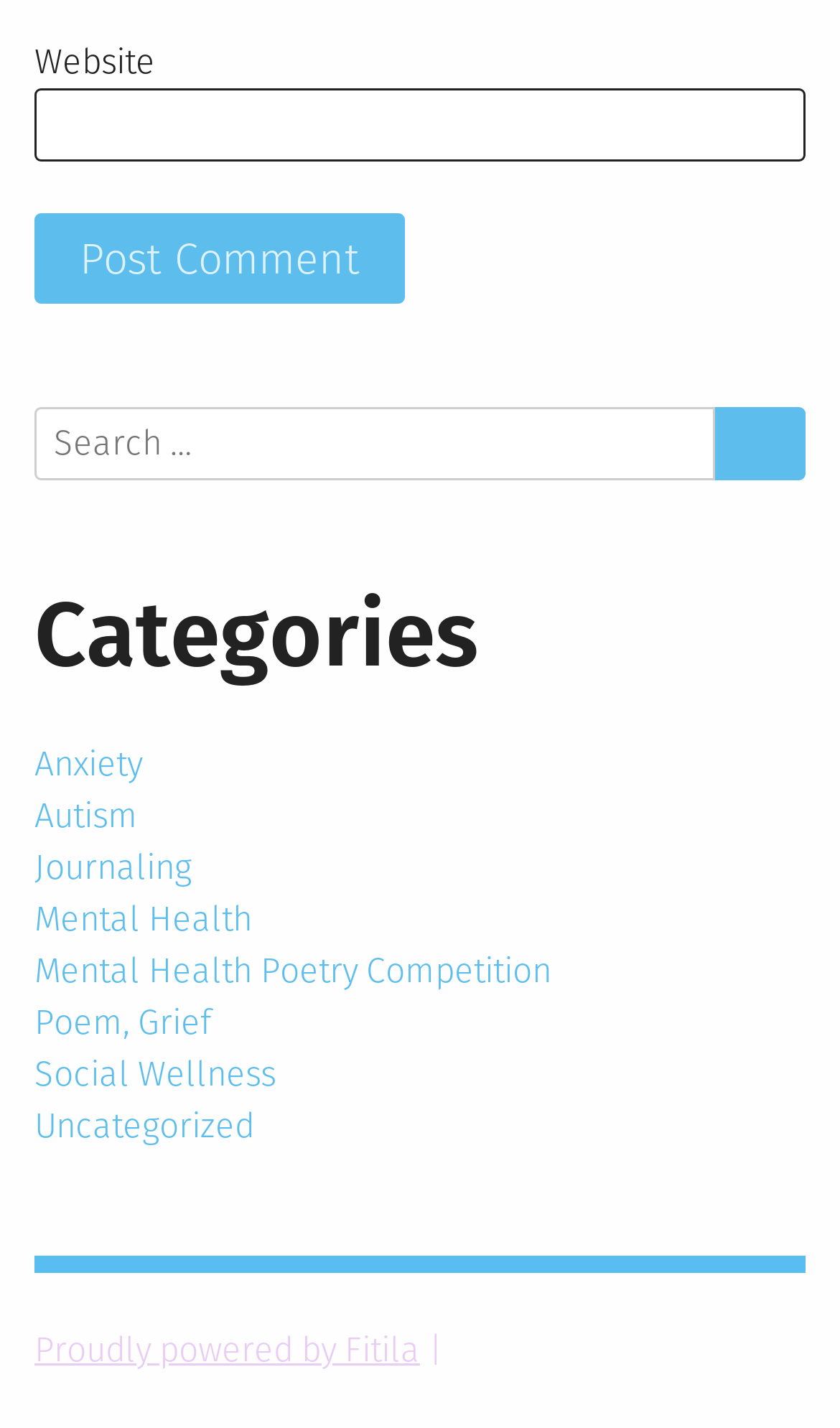Show the bounding box coordinates of the region that should be clicked to follow the instruction: "View Anxiety category."

[0.041, 0.52, 0.169, 0.549]